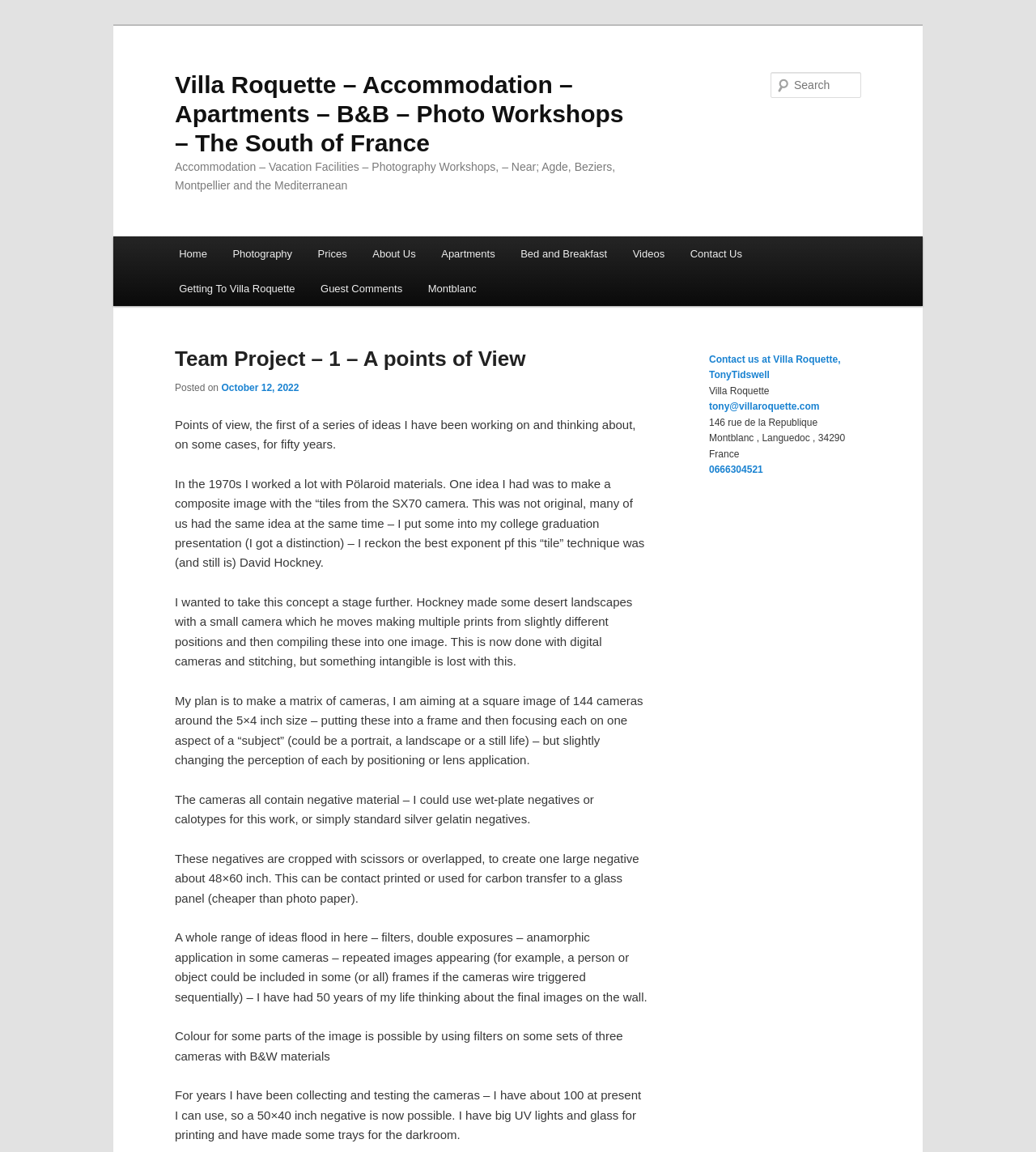Utilize the details in the image to give a detailed response to the question: How many links are there in the main menu?

The main menu is located under the heading 'Main menu' and contains 9 links: 'Home', 'Photography', 'Prices', 'About Us', 'Apartments', 'Bed and Breakfast', 'Videos', 'Contact Us', and 'Getting To Villa Roquette'.